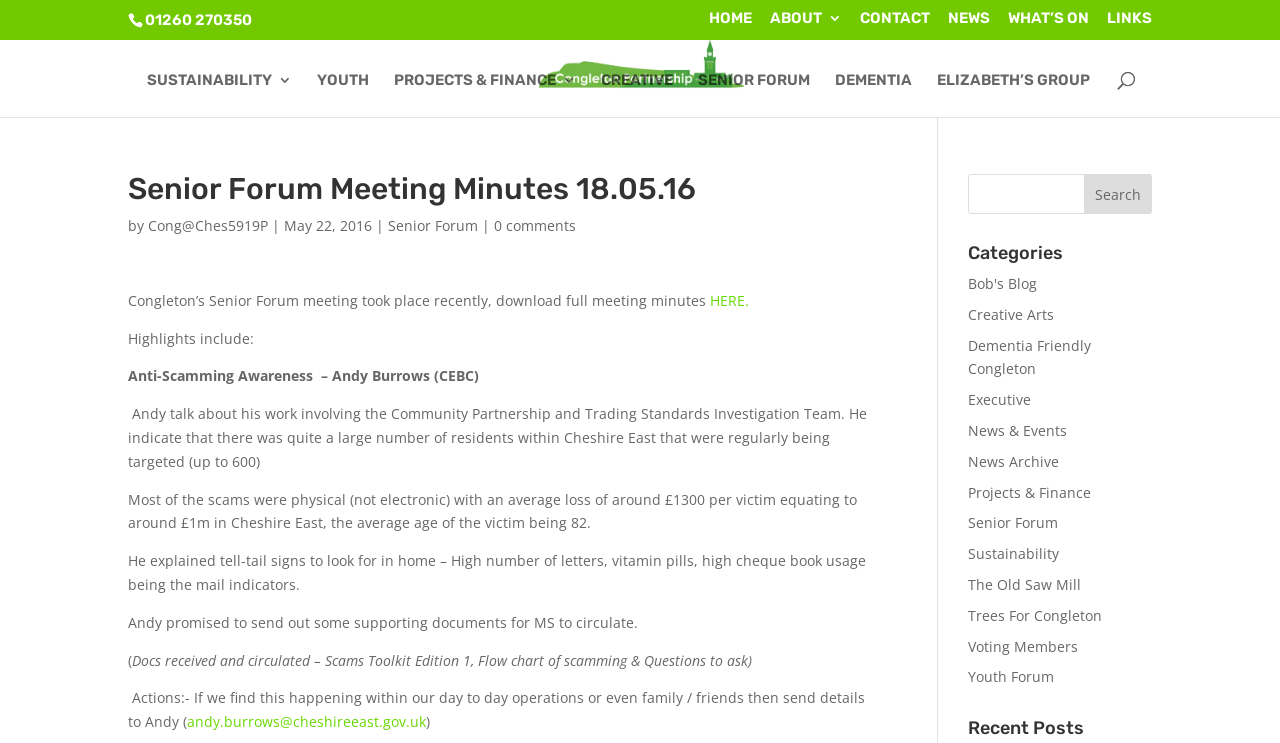What is the phone number at the top of the page?
Answer with a single word or short phrase according to what you see in the image.

01260 270350